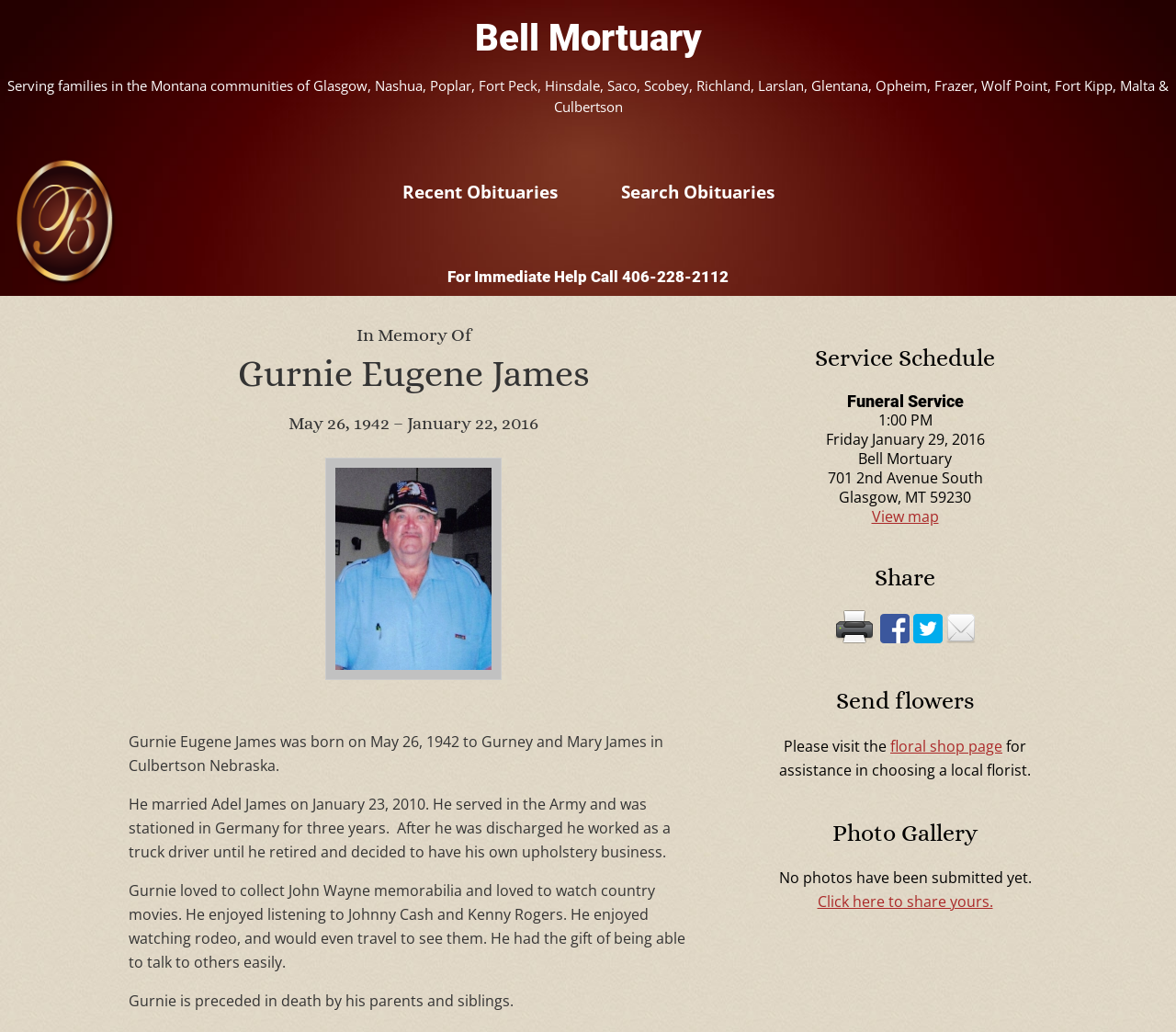Identify and provide the main heading of the webpage.

Gurnie Eugene James